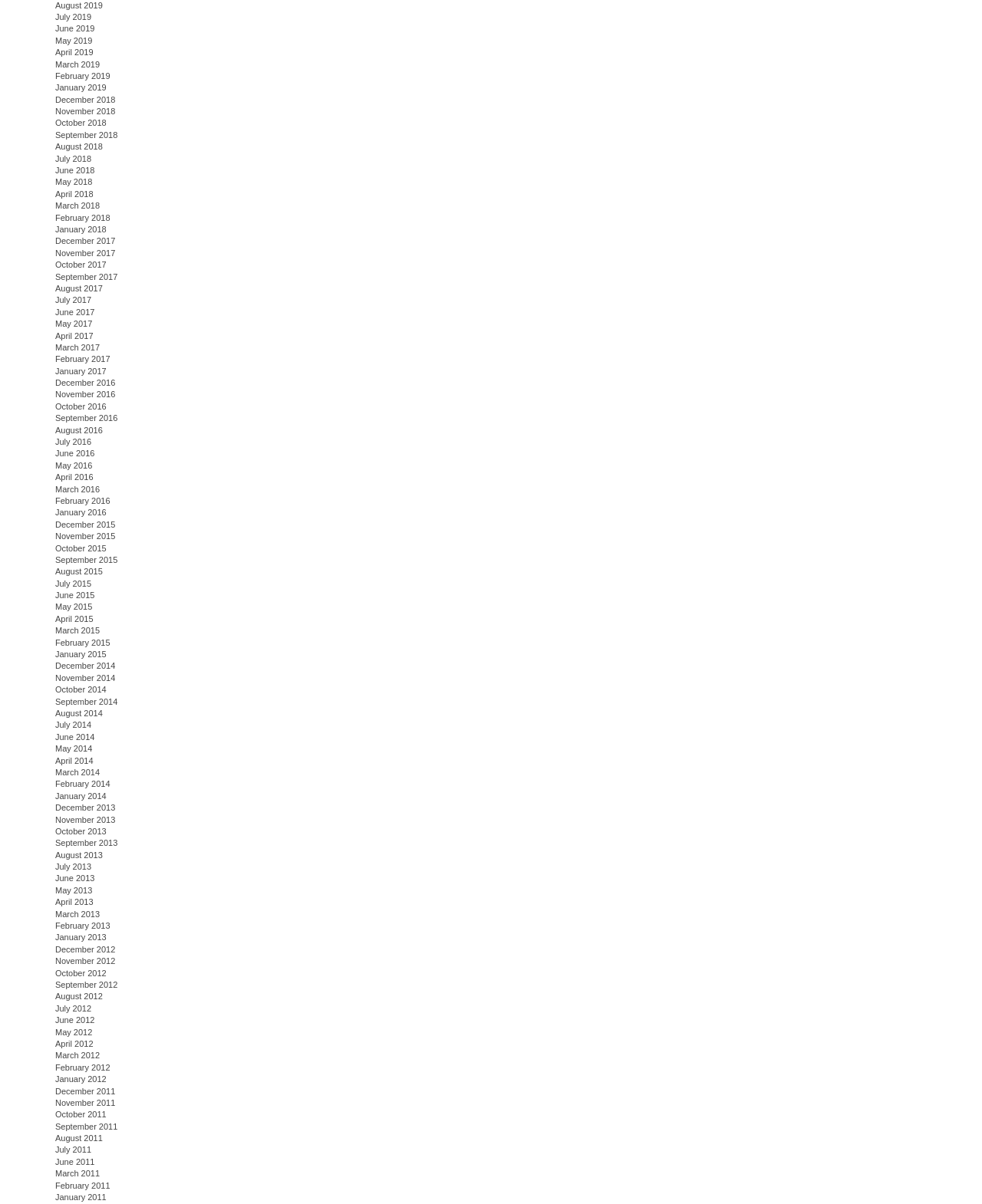For the element described, predict the bounding box coordinates as (top-left x, top-left y, bottom-right x, bottom-right y). All values should be between 0 and 1. Element description: May 2015

[0.056, 0.5, 0.094, 0.508]